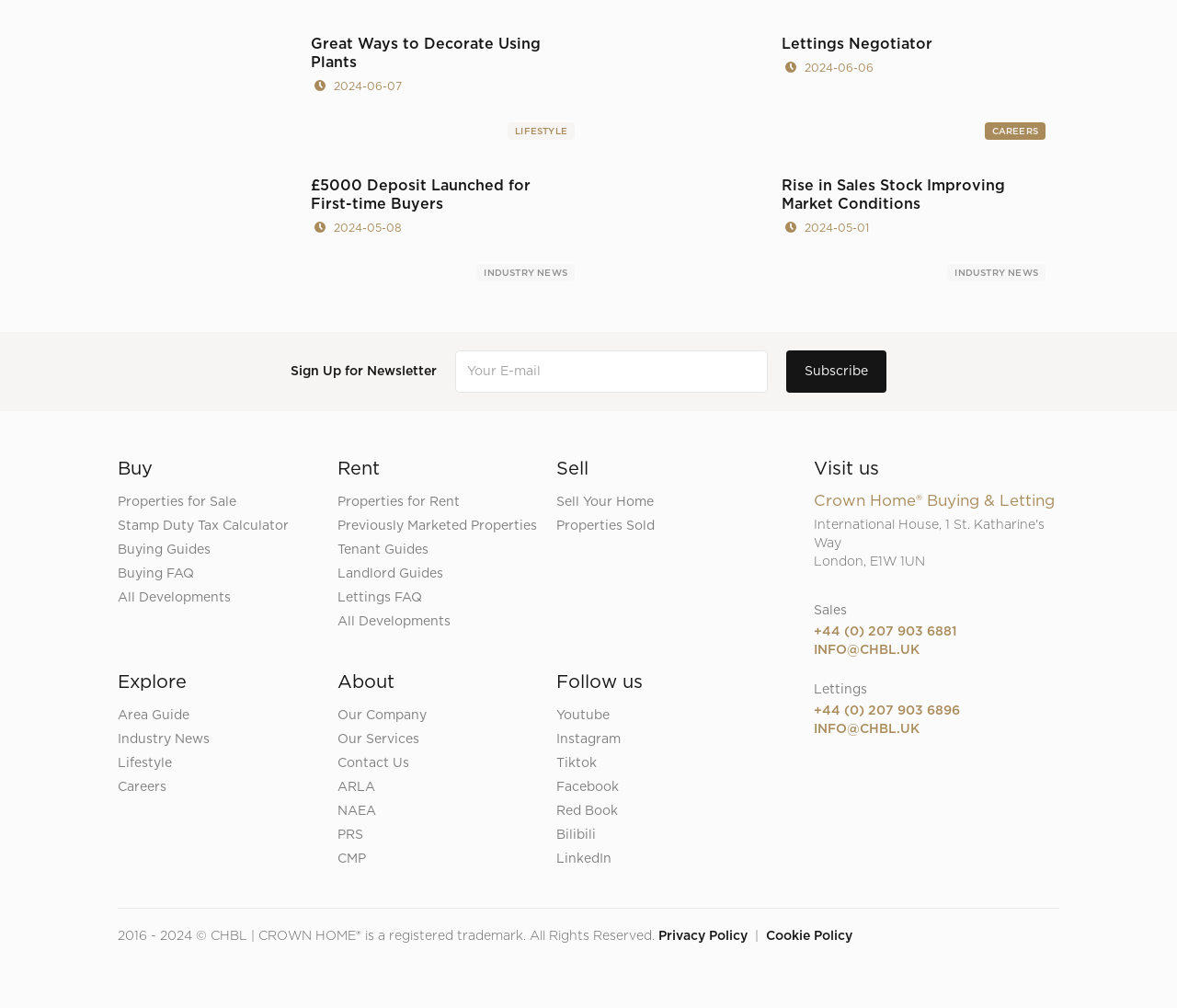Identify the bounding box coordinates for the element you need to click to achieve the following task: "Follow on Youtube". Provide the bounding box coordinates as four float numbers between 0 and 1, in the form [left, top, right, bottom].

[0.473, 0.698, 0.537, 0.722]